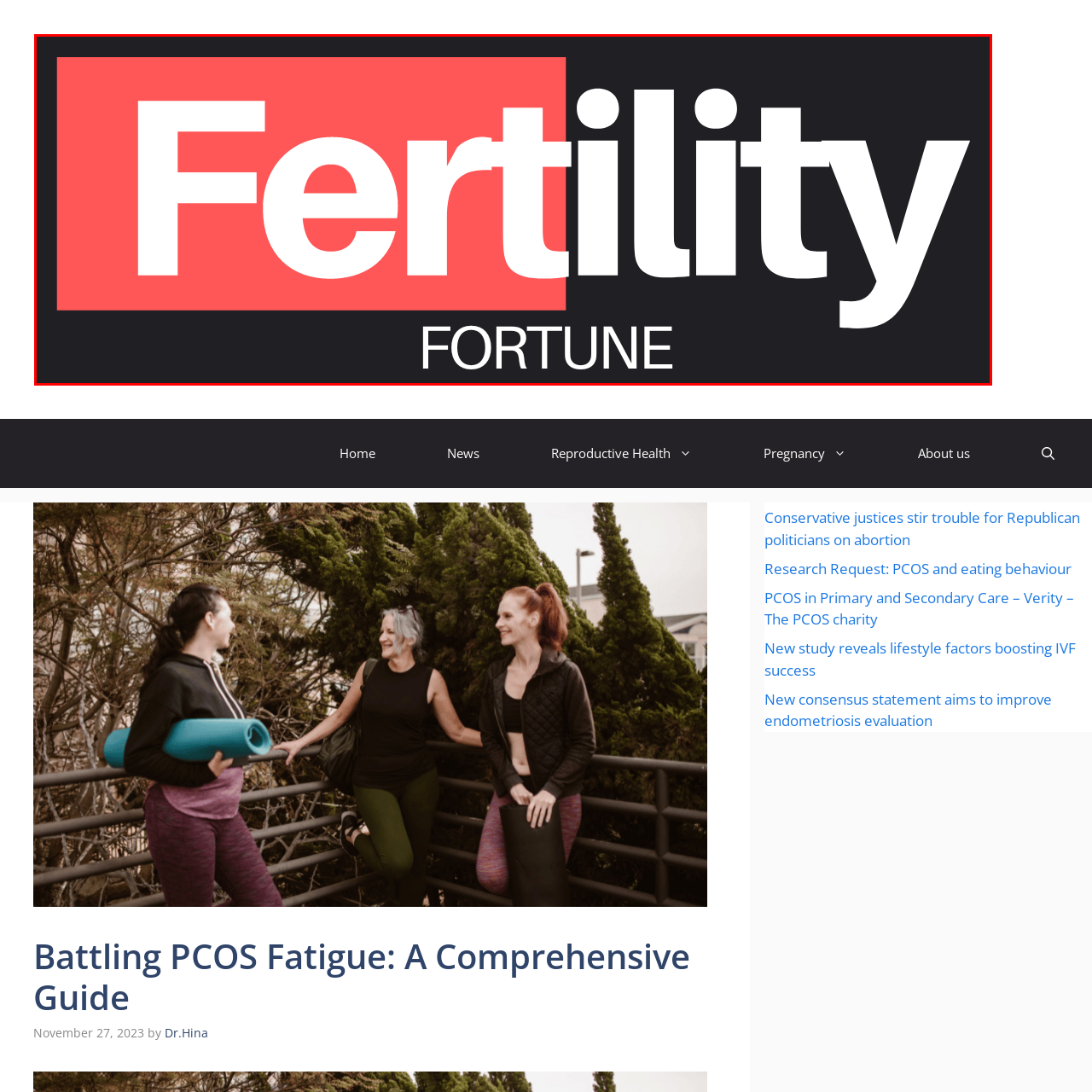Focus on the section encased in the red border, What is the focus of the website 'Fertility Fortune'? Give your response as a single word or phrase.

Fertility-related services and resources